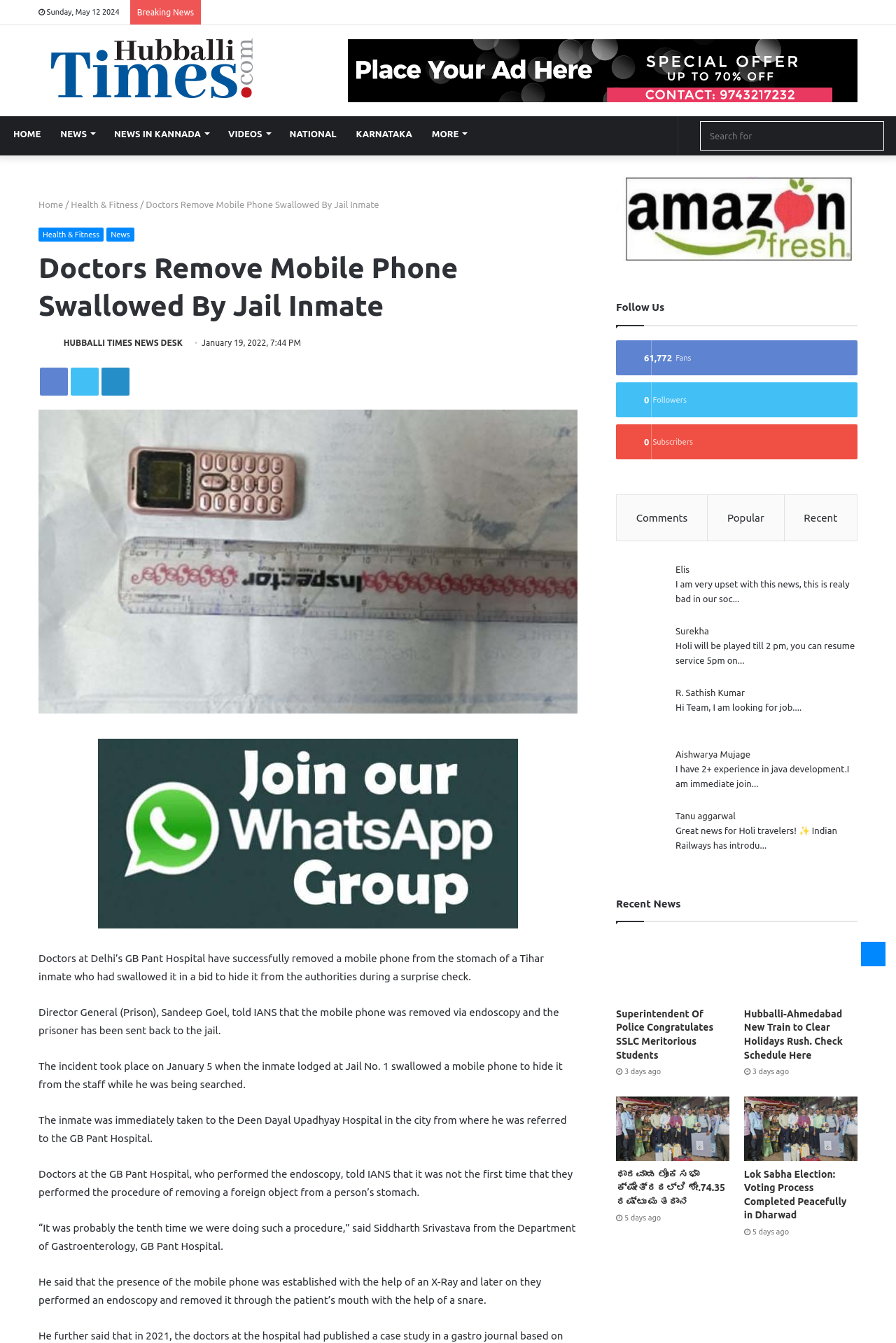Please answer the following question using a single word or phrase: 
How many comments are there on the article?

7